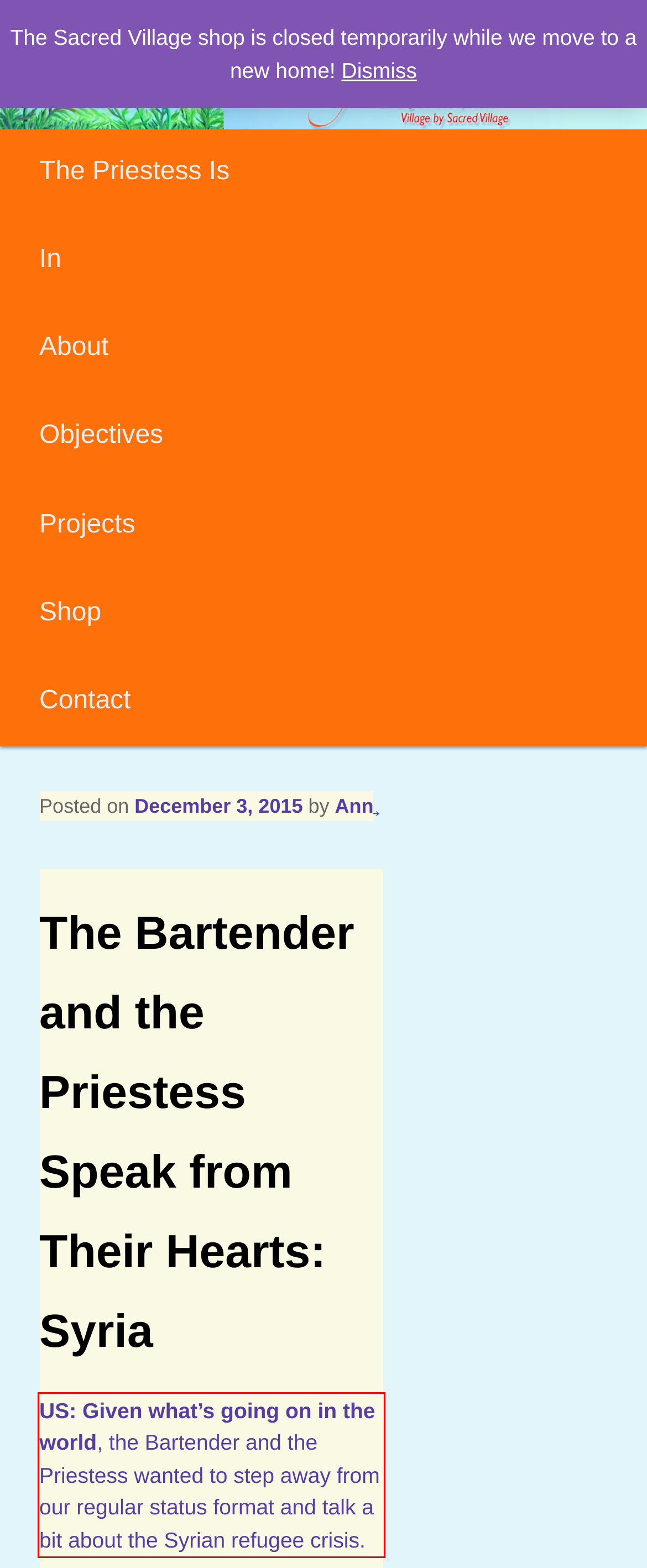In the screenshot of the webpage, find the red bounding box and perform OCR to obtain the text content restricted within this red bounding box.

US: Given what’s going on in the world, the Bartender and the Priestess wanted to step away from our regular status format and talk a bit about the Syrian refugee crisis.